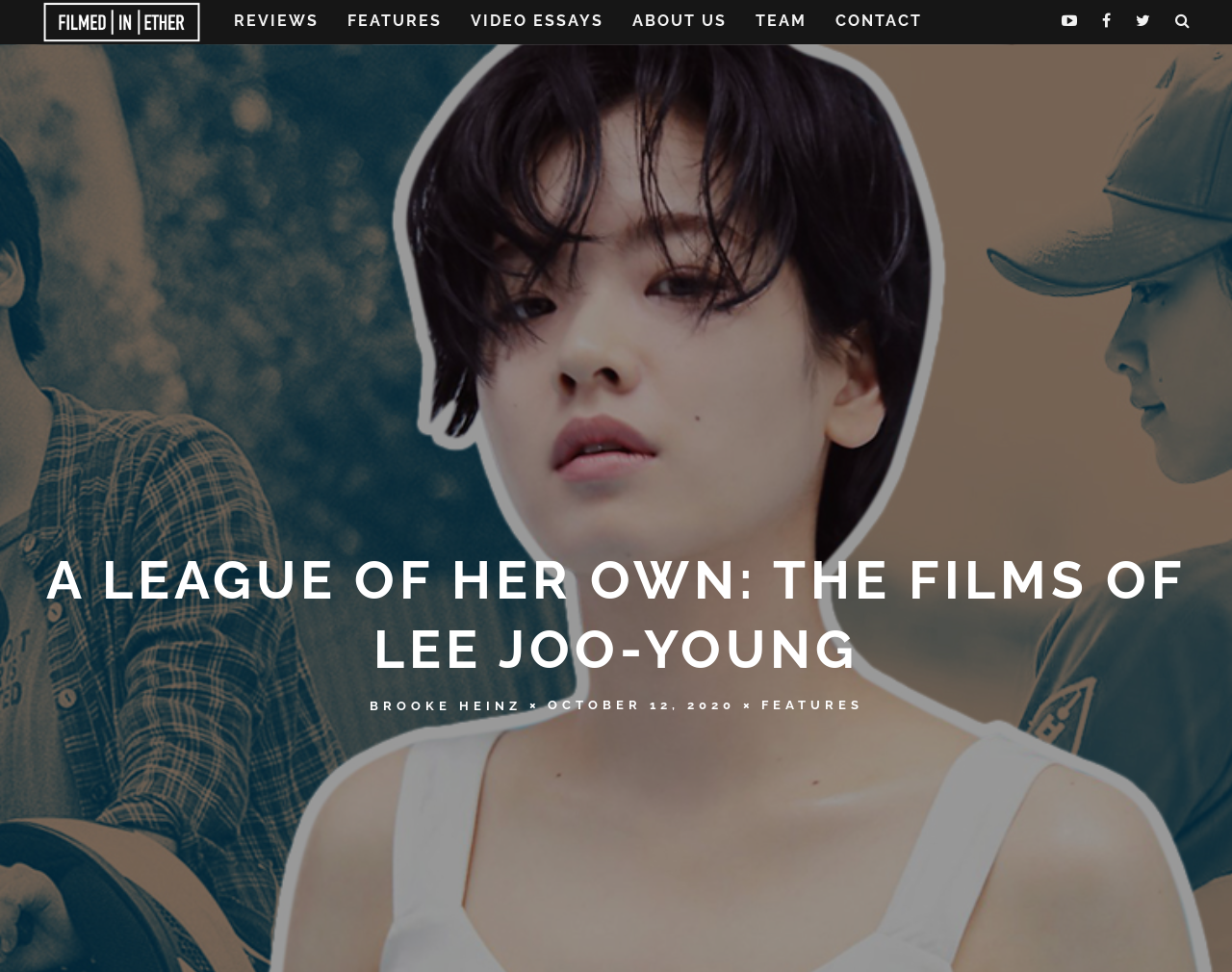What is the date of the article?
Use the image to answer the question with a single word or phrase.

OCTOBER 12, 2020